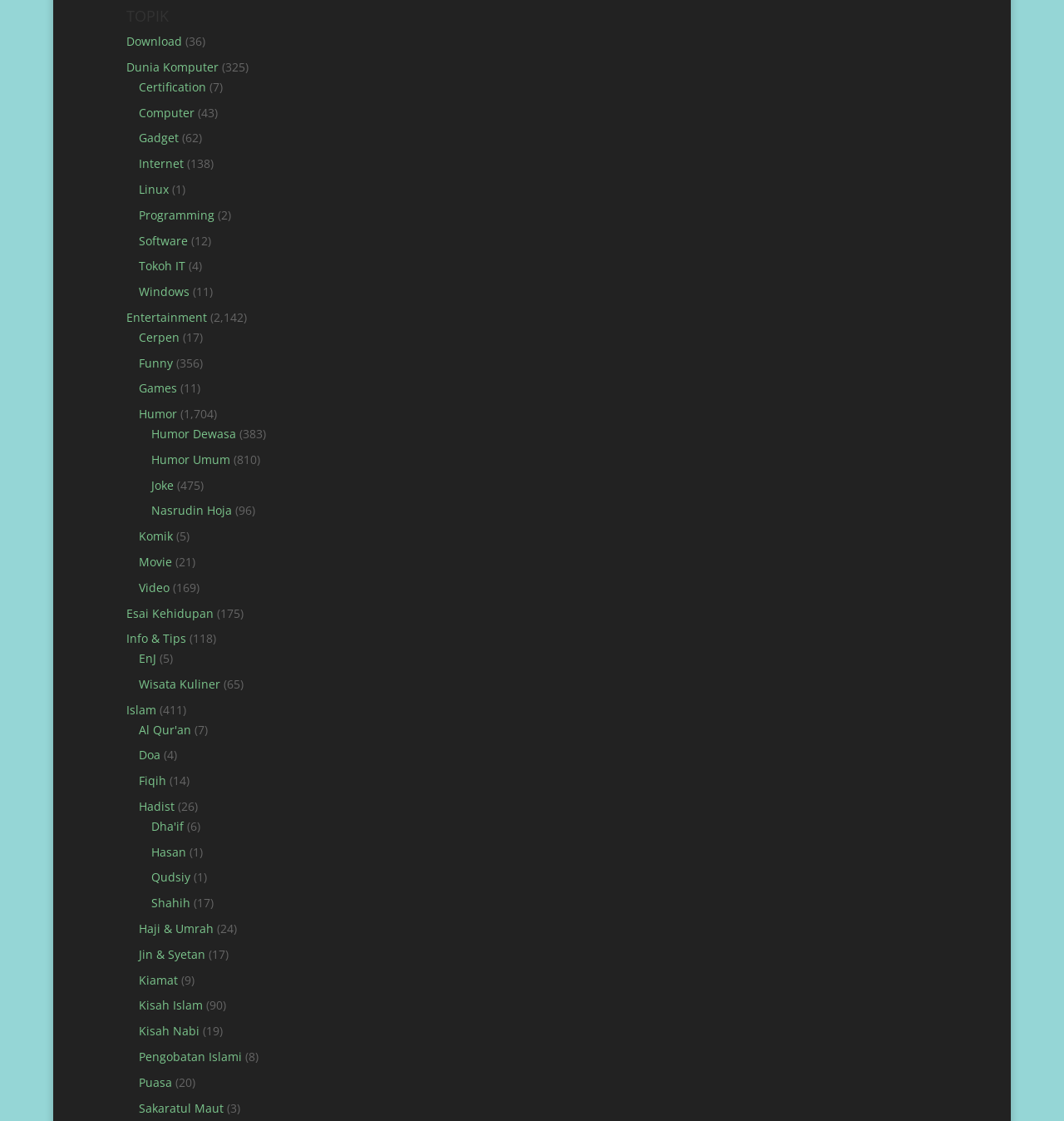Using the information in the image, could you please answer the following question in detail:
Which link has the highest y-coordinate?

By comparing the y-coordinates of all link elements, I found that the link 'Kisah Islam' has the highest y-coordinate, with a value of 0.89.